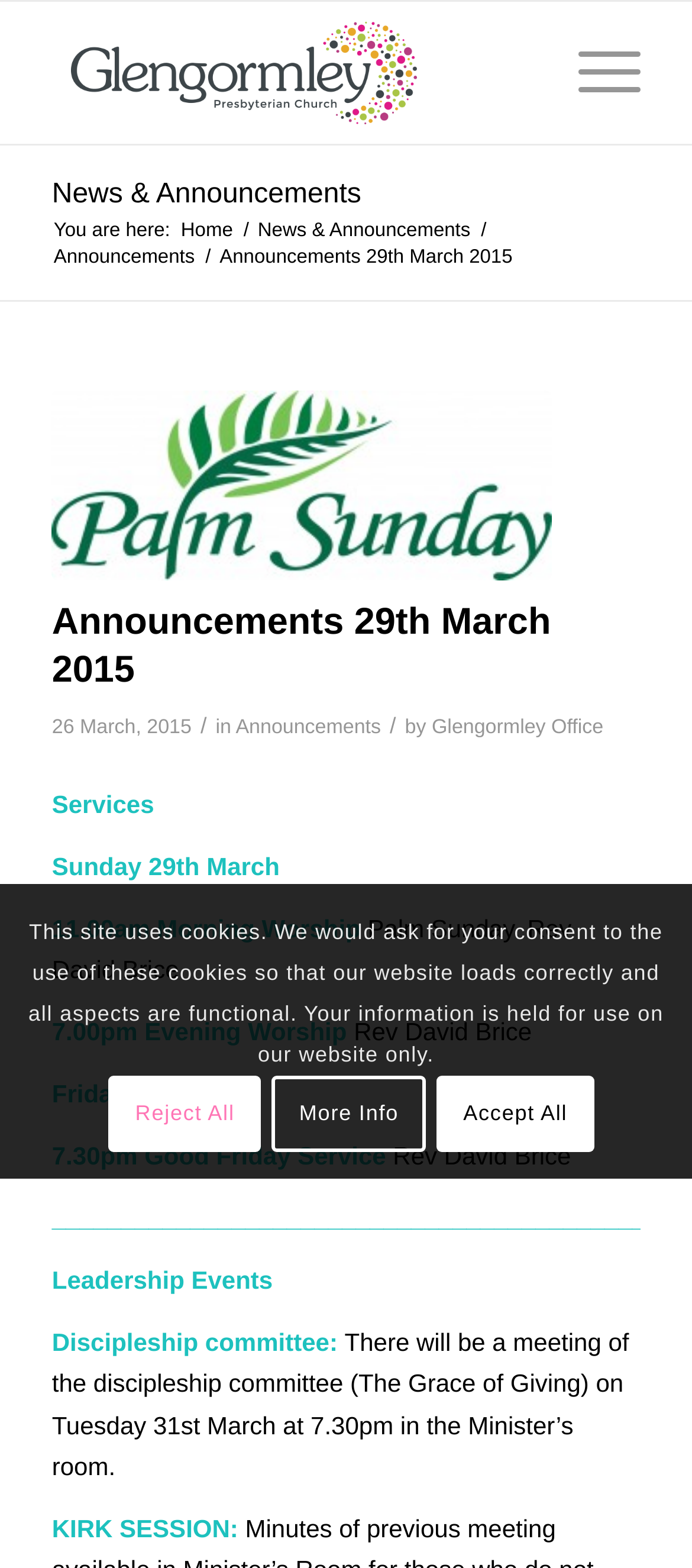Bounding box coordinates are specified in the format (top-left x, top-left y, bottom-right x, bottom-right y). All values are floating point numbers bounded between 0 and 1. Please provide the bounding box coordinate of the region this sentence describes: Menu Menu

[0.784, 0.001, 0.925, 0.092]